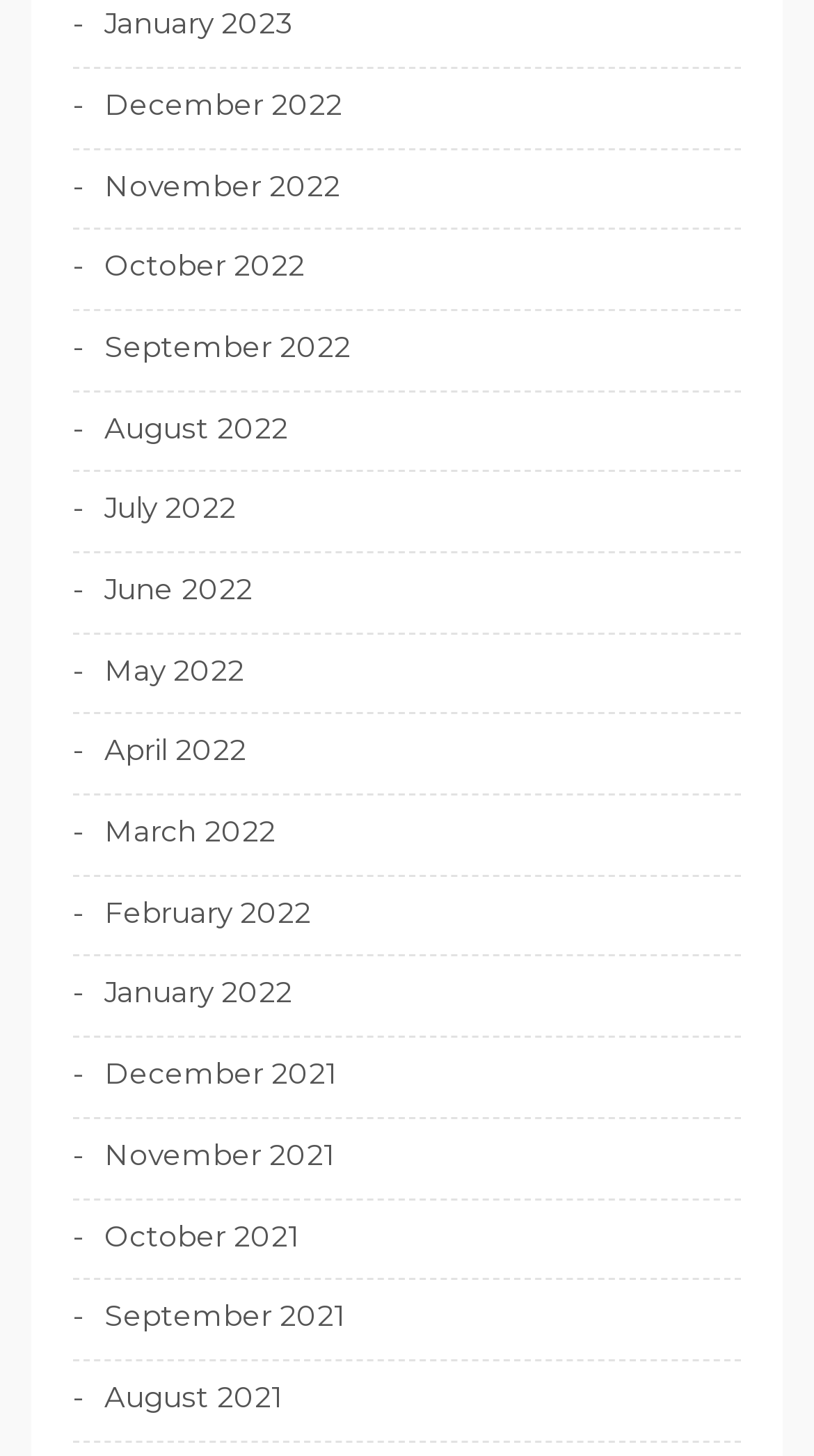Respond with a single word or phrase:
How many links are there on the webpage?

16